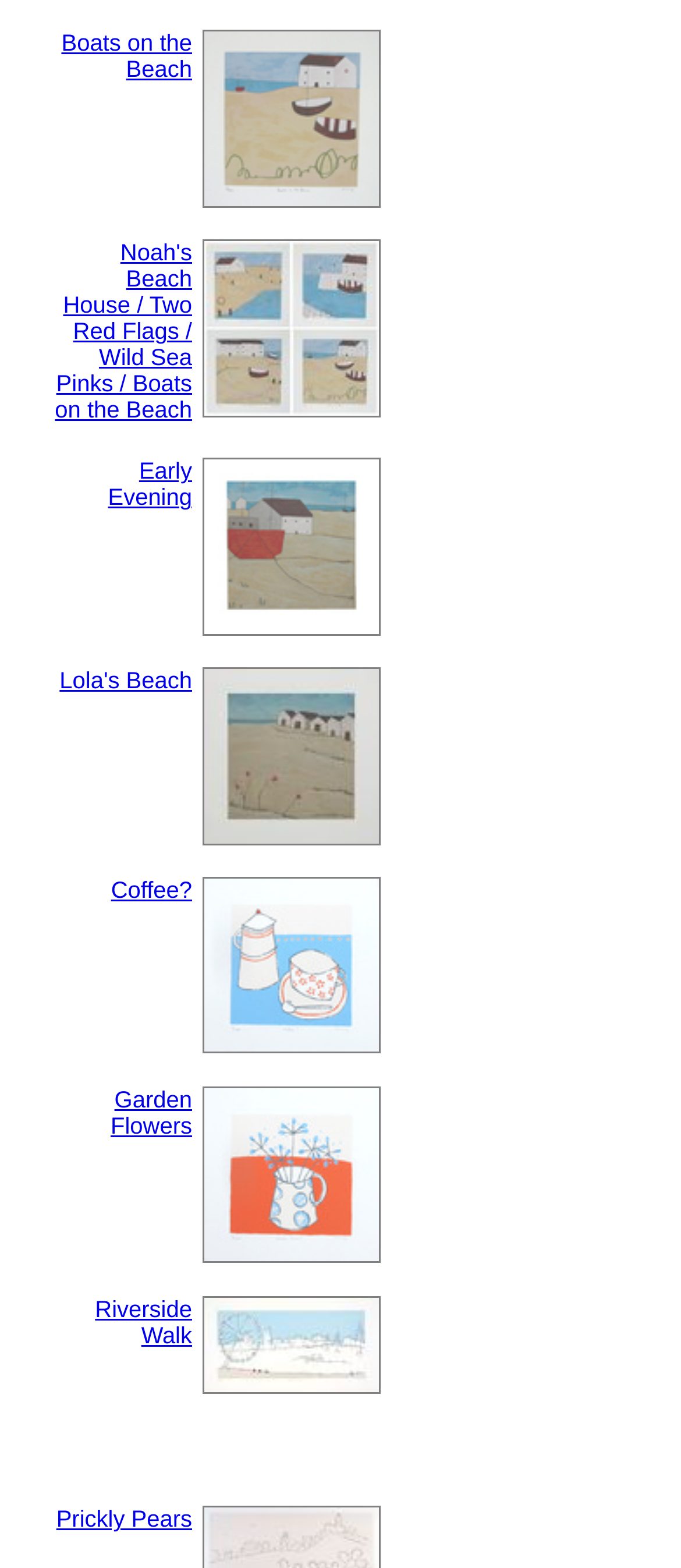Identify the bounding box coordinates of the area that should be clicked in order to complete the given instruction: "view Boats on the Beach". The bounding box coordinates should be four float numbers between 0 and 1, i.e., [left, top, right, bottom].

[0.09, 0.019, 0.282, 0.053]